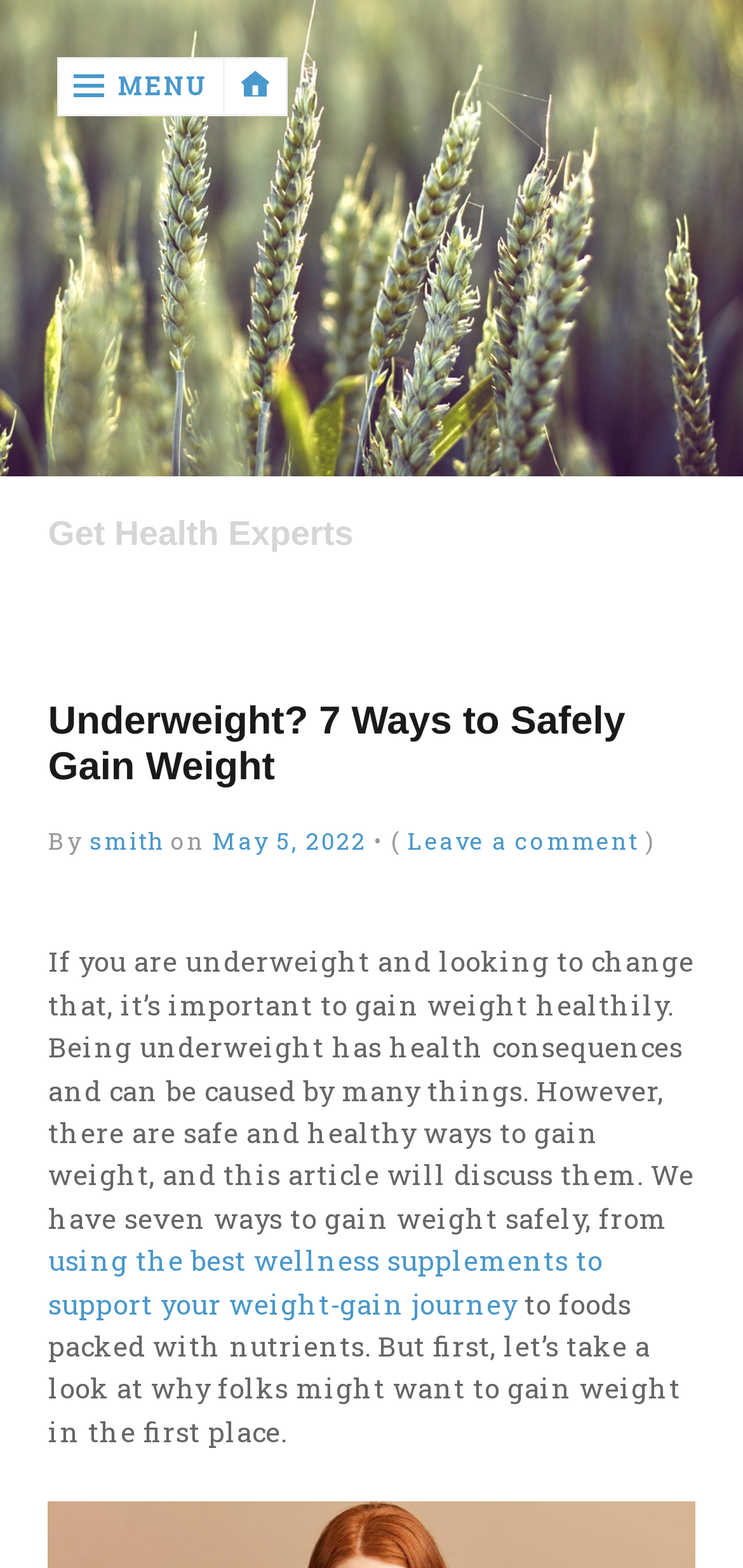Pinpoint the bounding box coordinates of the element that must be clicked to accomplish the following instruction: "View 'Trump Gains Black Supporter’s Praise for Restaurant Generosity'". The coordinates should be in the format of four float numbers between 0 and 1, i.e., [left, top, right, bottom].

None